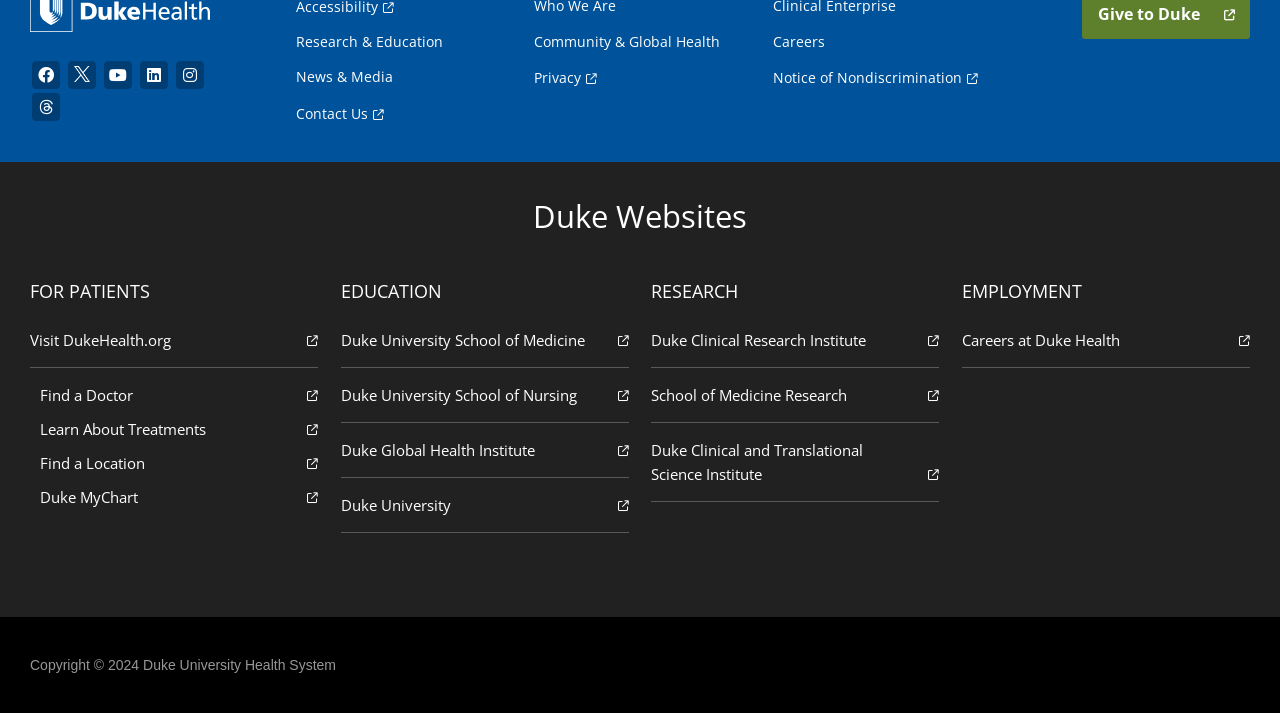What is the main category of the 'Research' section?
Carefully examine the image and provide a detailed answer to the question.

The 'Research' section lists links to external websites, including Duke Clinical Research Institute, School of Medicine Research, and Duke Clinical and Translational Science Institute. This suggests that the main category of research is clinical research, focusing on medical and health-related studies.